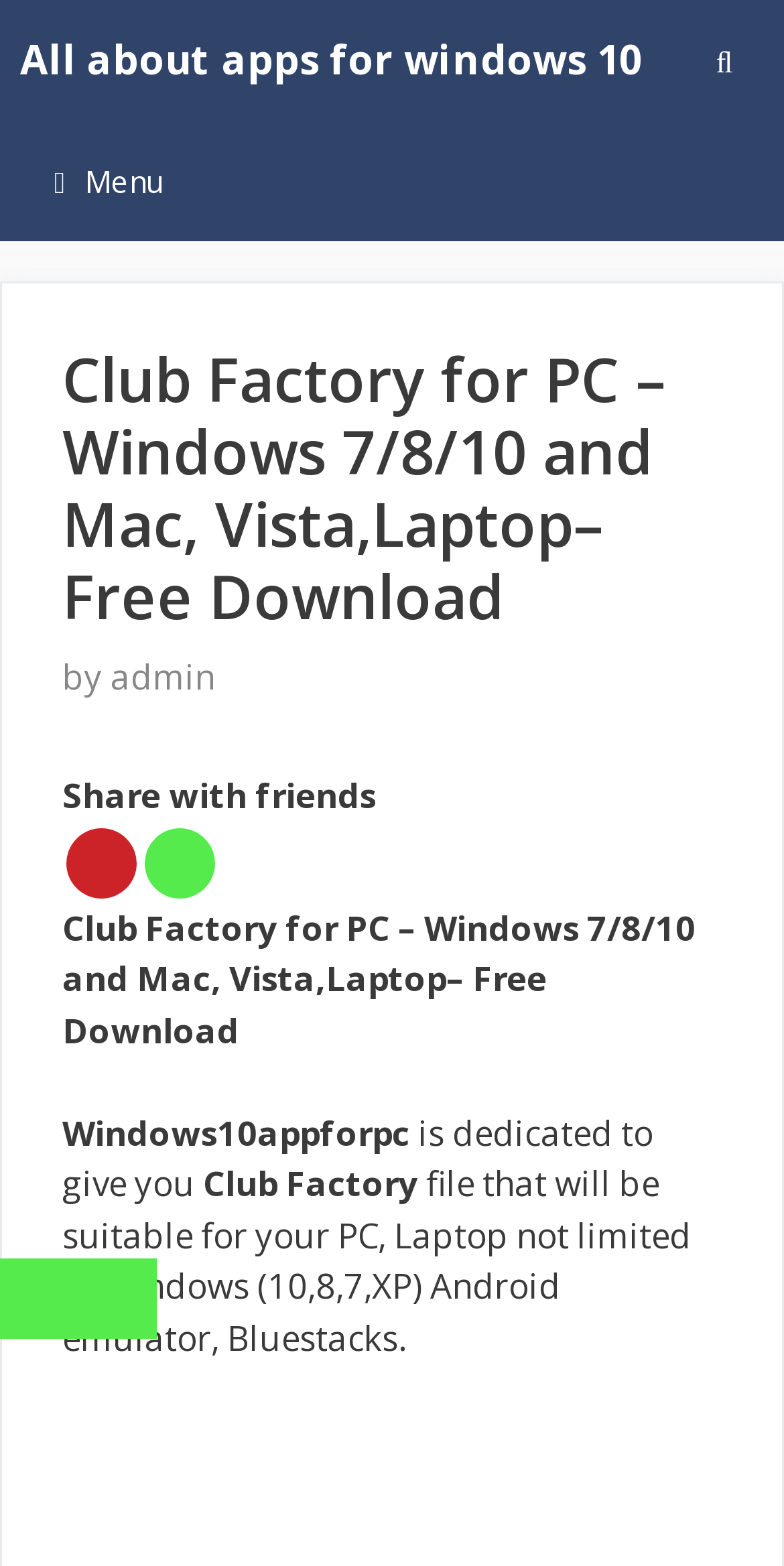Please give a short response to the question using one word or a phrase:
What social media platforms are available for sharing?

Pinterest and Whatsapp